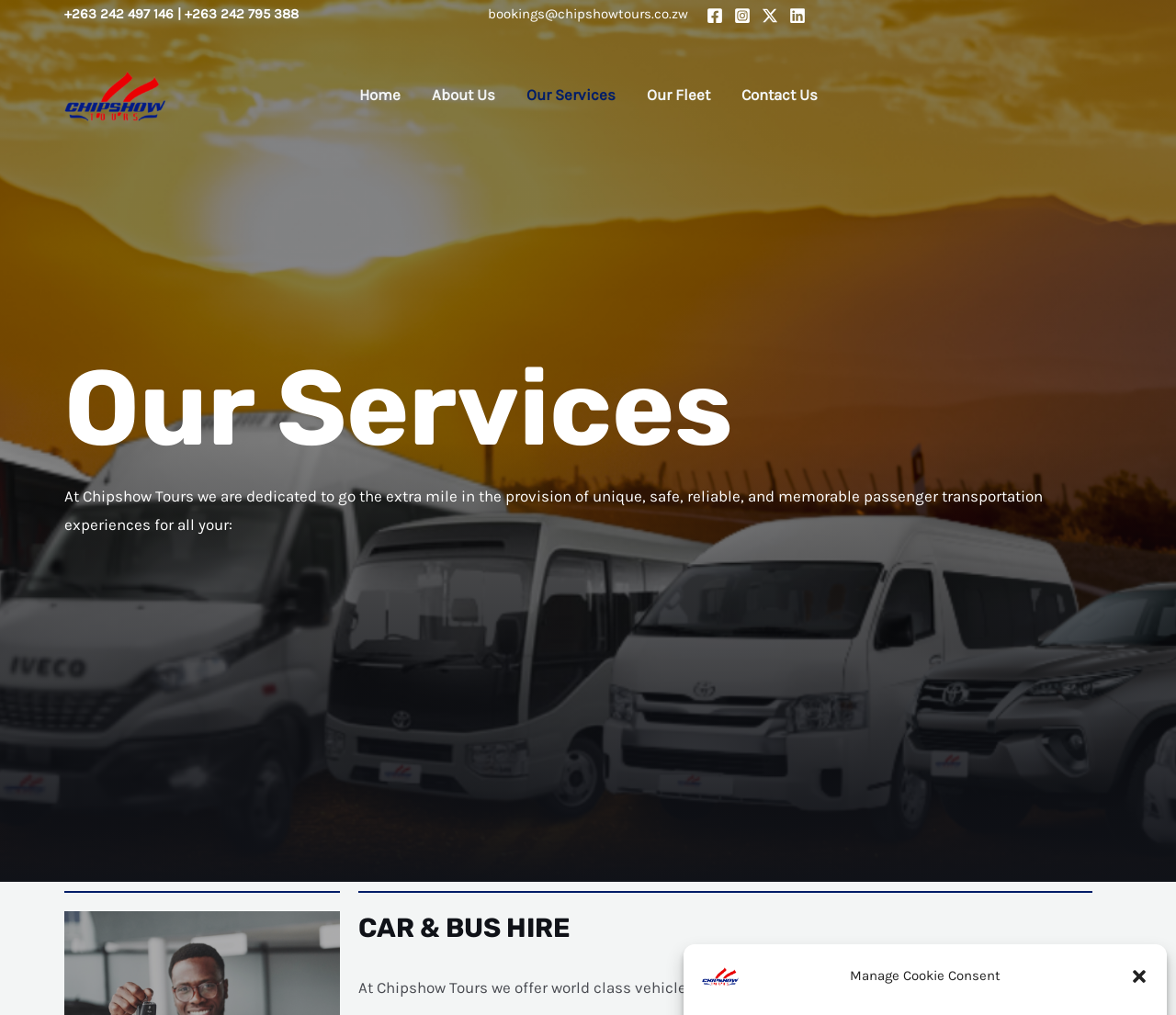Can you determine the bounding box coordinates of the area that needs to be clicked to fulfill the following instruction: "Visit Facebook page"?

[0.601, 0.007, 0.615, 0.023]